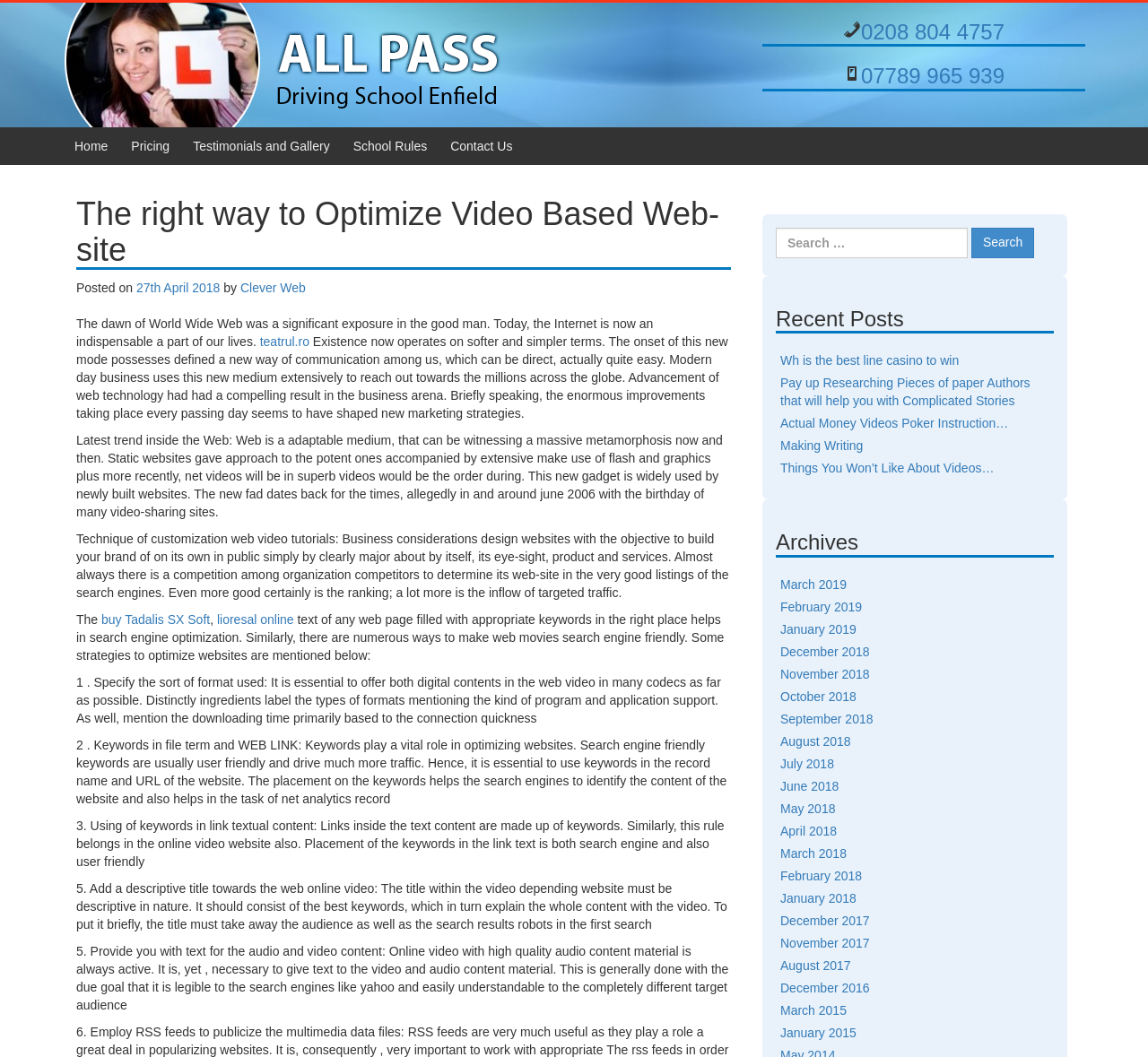Create a detailed narrative of the webpage’s visual and textual elements.

This webpage is about All Pass Driving School Enfield, with a logo and a link to the school's website at the top. Below the logo, there are several links to different sections of the website, including "Home", "Pricing", "Testimonials and Gallery", "School Rules", and "Contact Us". 

The main content of the webpage is an article about the importance of the internet and how it has changed the way businesses operate. The article discusses how the internet has made communication easier and more direct, and how it has shaped new marketing strategies. 

The article also talks about the latest trend in web development, which is the use of web videos. It explains how businesses can optimize their web videos to make them search engine friendly, including specifying the format used, using keywords in file names and URLs, and adding descriptive titles to videos.

On the right side of the webpage, there is a search bar and a section titled "Recent Posts" with links to several articles. Below that, there is a section titled "Archives" with links to articles from different months and years.

At the bottom of the webpage, there are several links to other websites, including online pharmacies and educational resources.